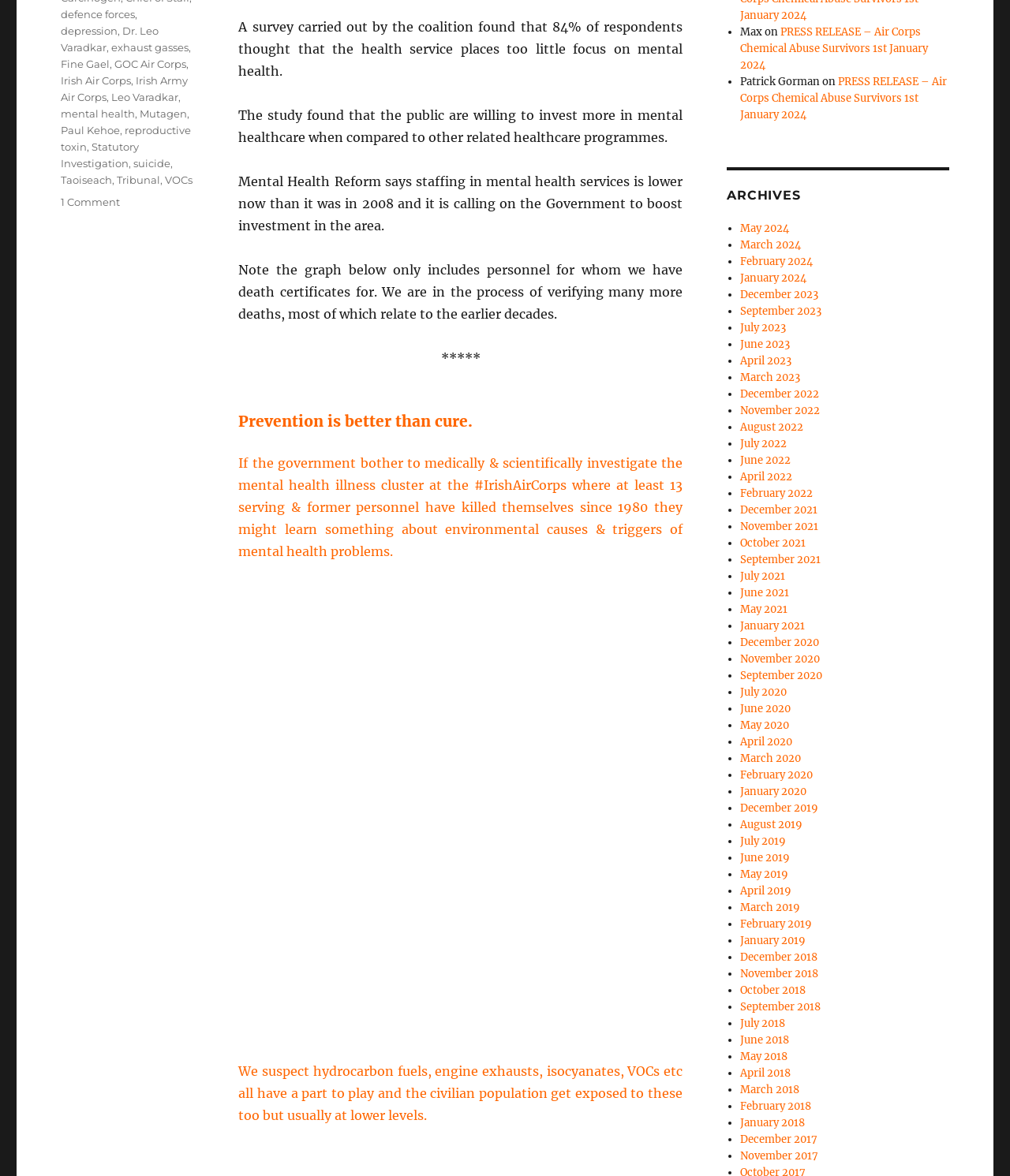Provide the bounding box coordinates for the UI element that is described by this text: "Archives and Special Collections". The coordinates should be in the form of four float numbers between 0 and 1: [left, top, right, bottom].

None